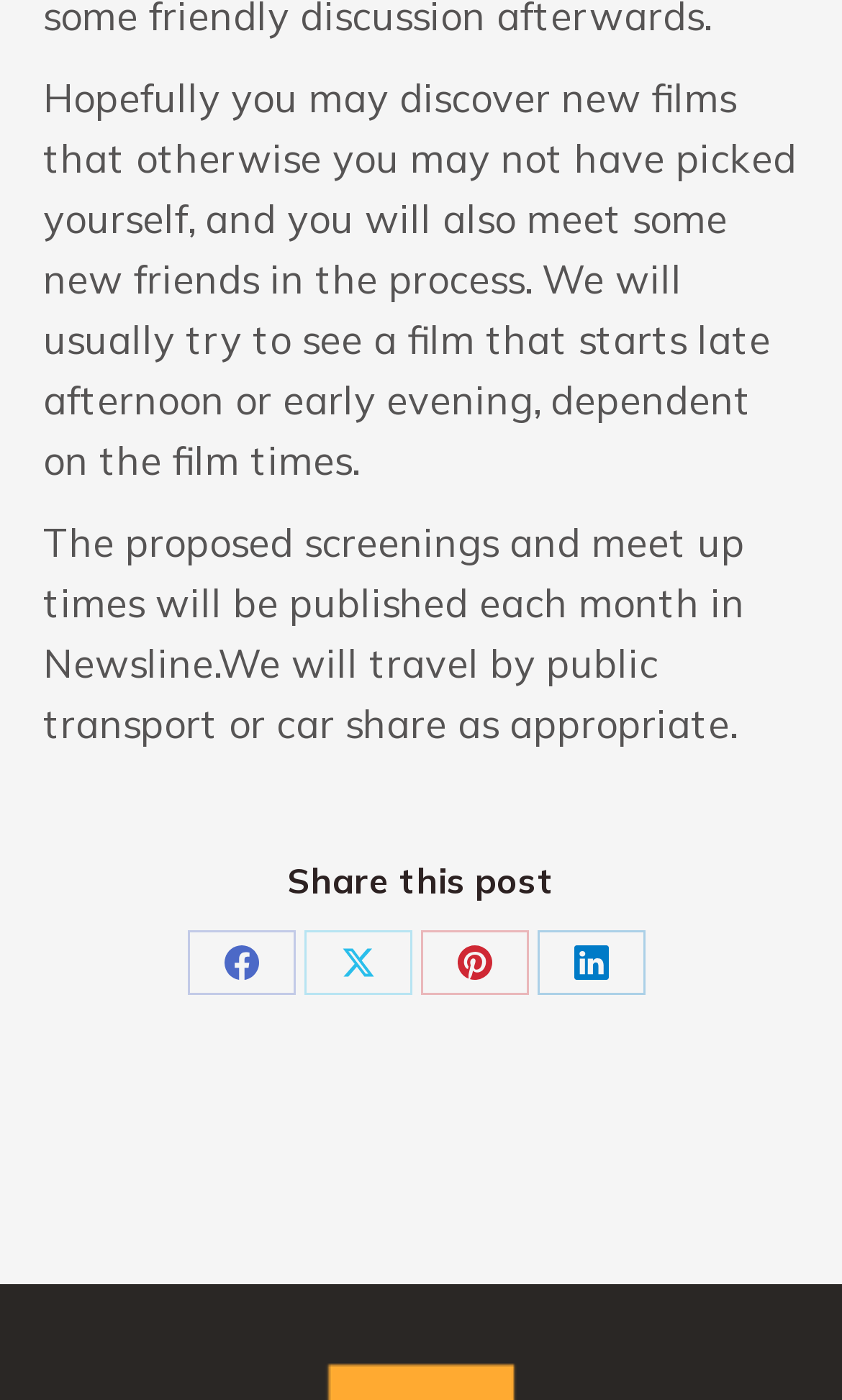Analyze the image and provide a detailed answer to the question: How will group members travel to screenings?

The text states 'We will travel by public transport or car share as appropriate', indicating that group members will use these modes of transportation to get to the film screenings.